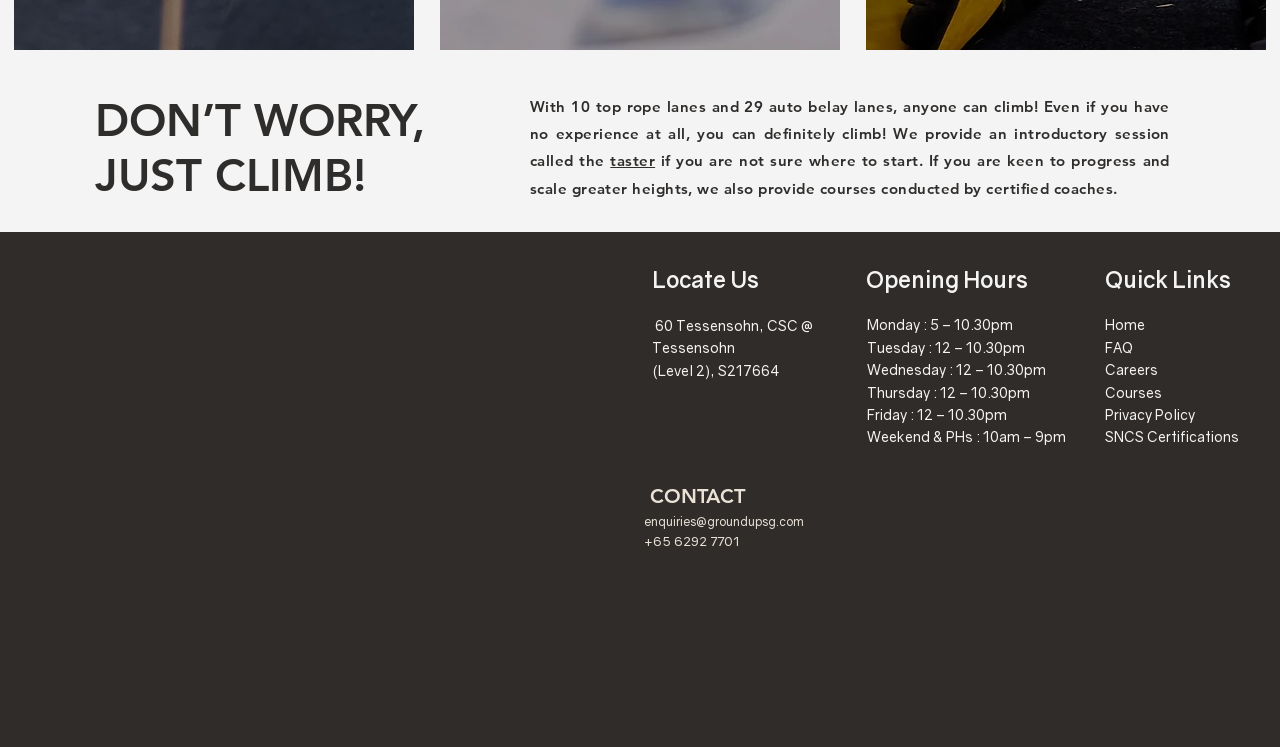Determine the bounding box coordinates of the clickable element to complete this instruction: "send an email to 'enquiries@groundupsg.com'". Provide the coordinates in the format of four float numbers between 0 and 1, [left, top, right, bottom].

[0.503, 0.688, 0.628, 0.708]